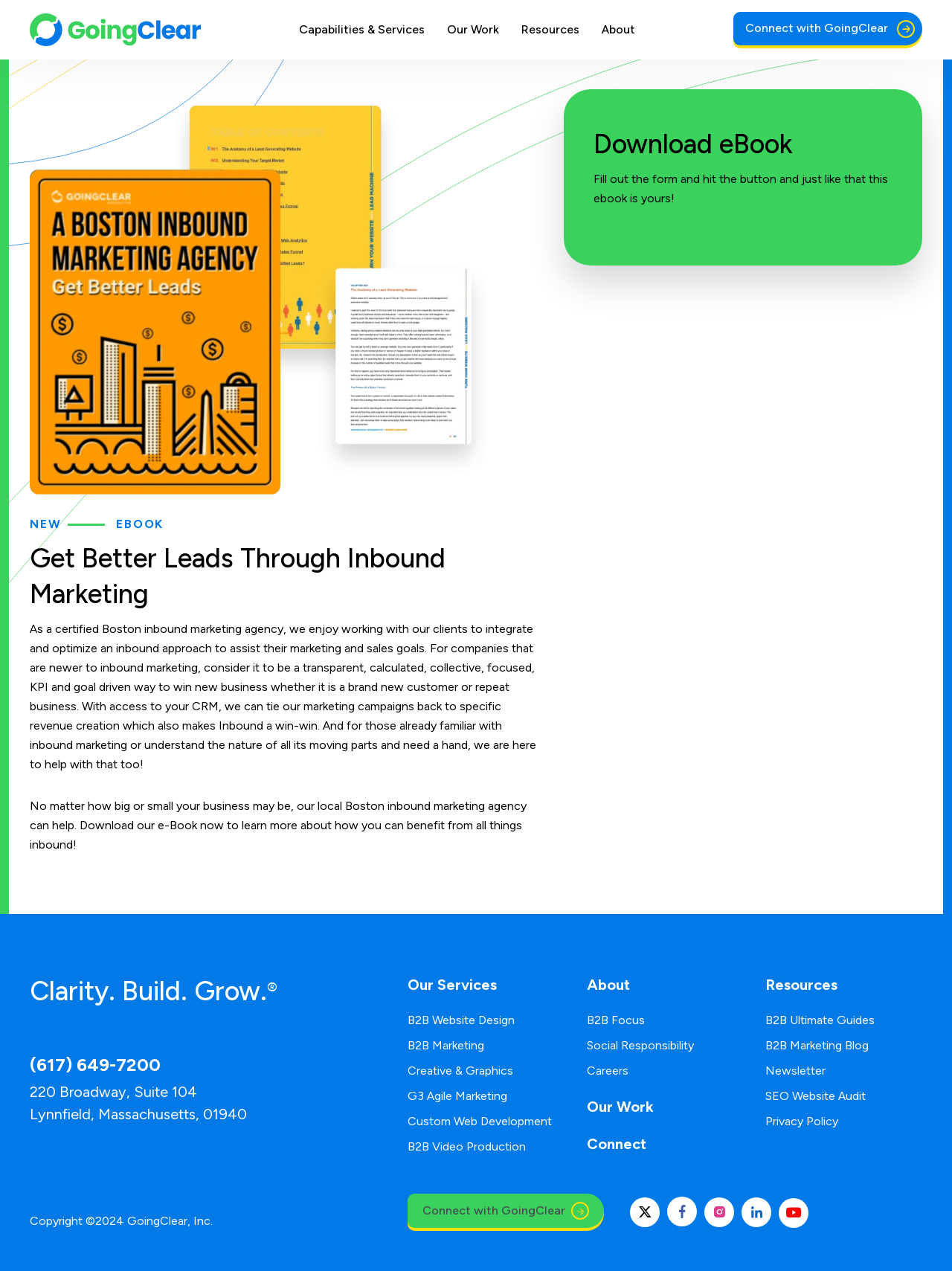Analyze and describe the webpage in a detailed narrative.

This webpage is about GoingClear, a certified Boston inbound marketing agency. At the top left corner, there is a logo of the agency, accompanied by a navigation menu with links to "Capabilities & Services", "Our Work", "Resources", "About", and "Connect with GoingClear". 

Below the navigation menu, there is a large image that spans the entire width of the page, with an overlay border. On top of the image, there is a heading that reads "Get Better Leads Through Inbound Marketing" and a brief description of the agency's services. 

To the right of the heading, there is a call-to-action button to download an eBook, accompanied by a brief text that describes the benefits of inbound marketing. 

At the bottom of the page, there is a footer section that contains the agency's contact information, including phone number, address, and social media links. There are also links to various services offered by the agency, such as B2B website design, marketing, and video production. Additionally, there are links to the agency's blog, newsletter, and resources section. 

Throughout the page, there are several images, including the agency's logo, an overlay border, and social media icons. The overall layout is organized, with clear headings and concise text that effectively communicates the agency's services and value proposition.